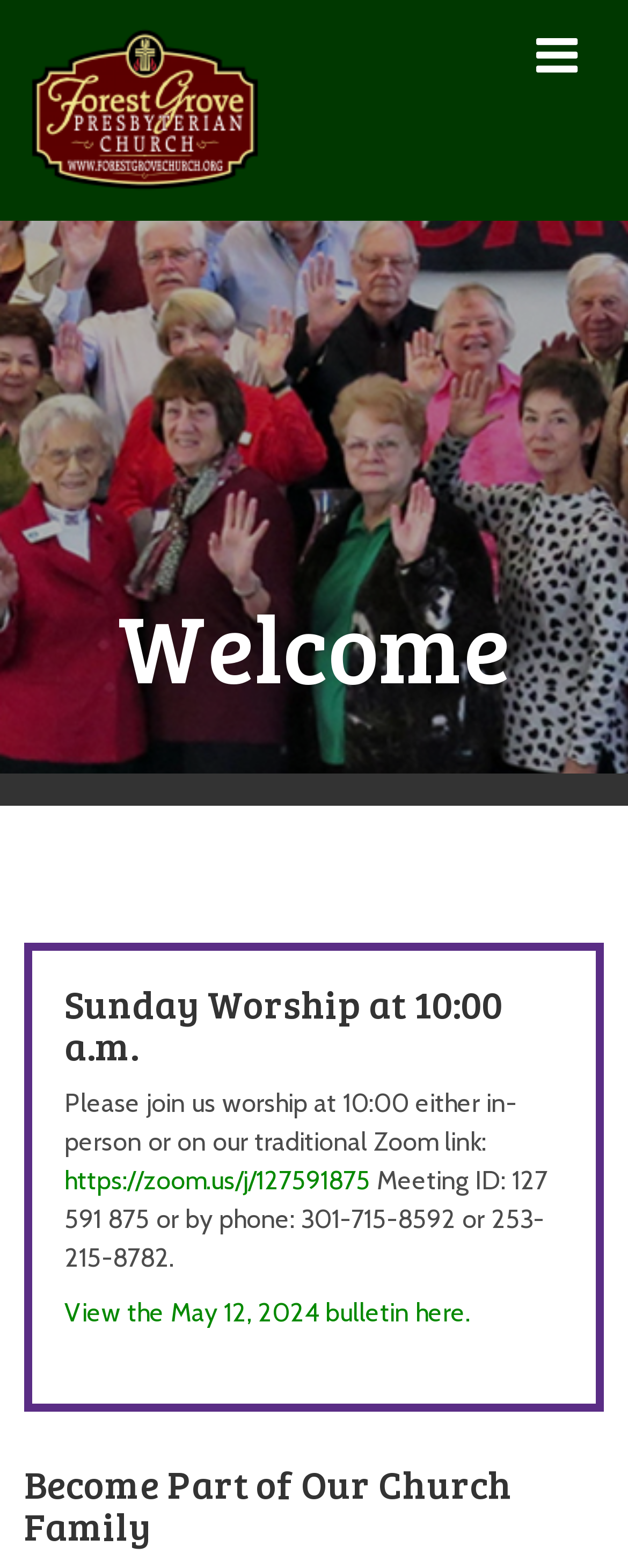What is the meeting ID for the Zoom link?
Based on the screenshot, answer the question with a single word or phrase.

127 591 875